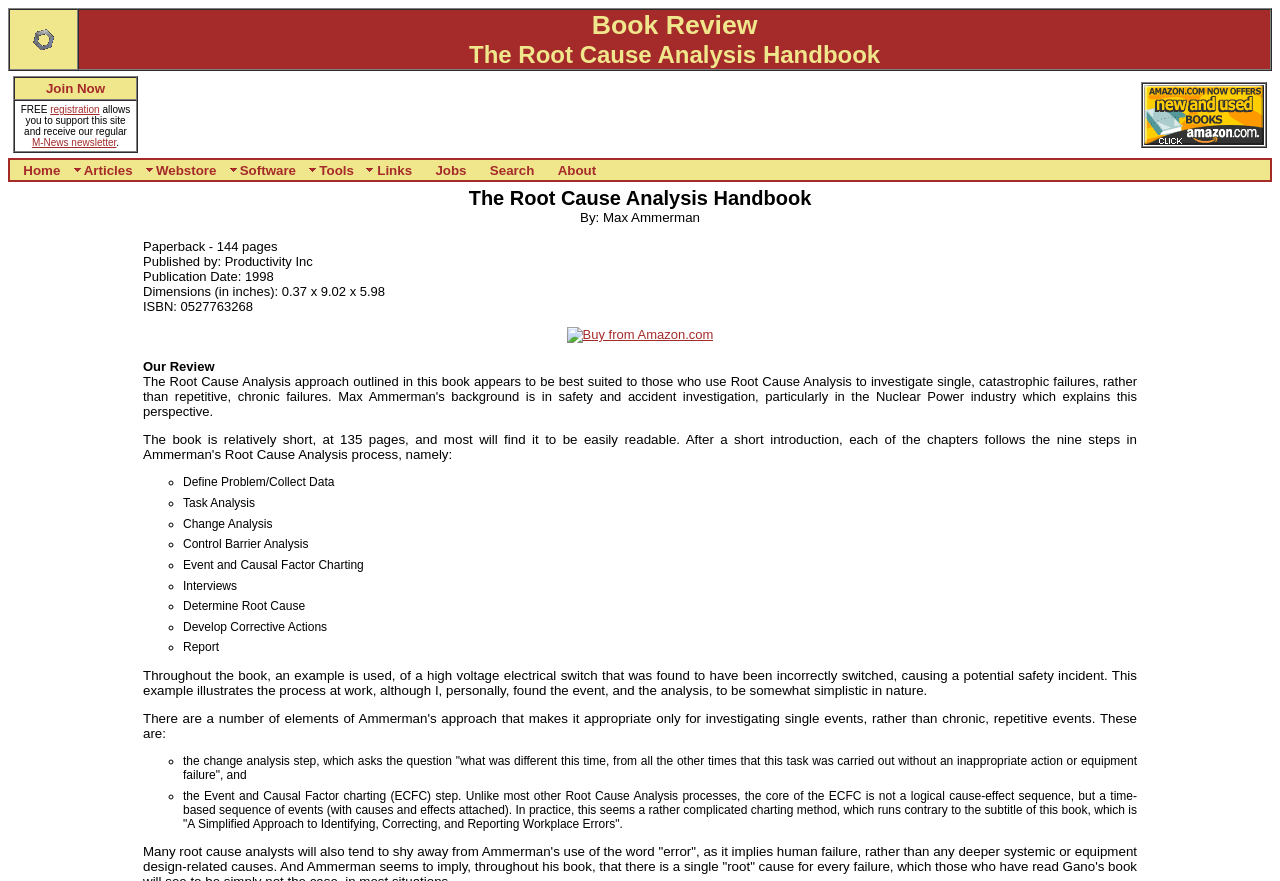Find the bounding box coordinates of the element I should click to carry out the following instruction: "Click on the 'M-News newsletter' link".

[0.025, 0.156, 0.091, 0.168]